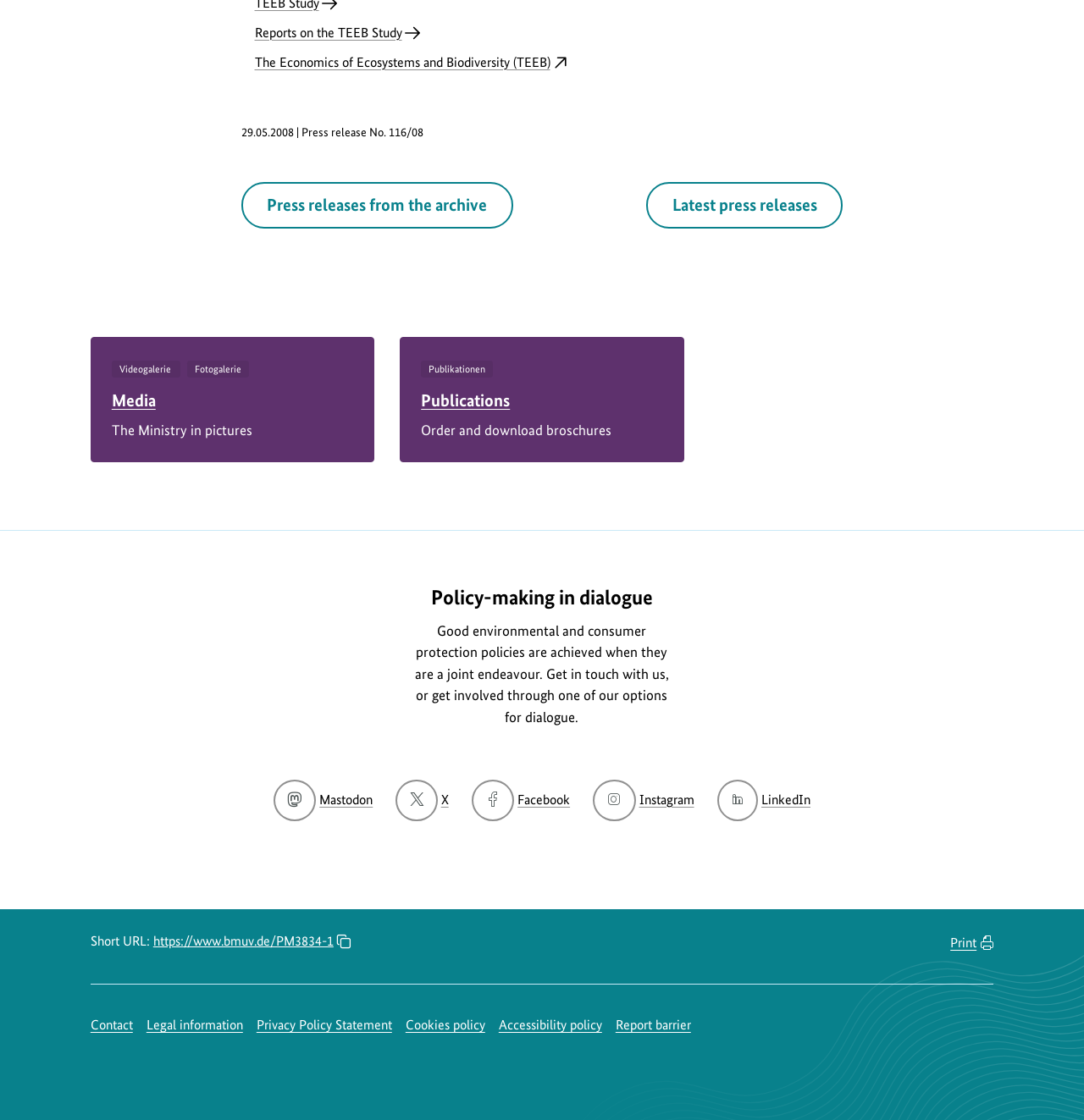Please determine the bounding box coordinates of the area that needs to be clicked to complete this task: 'View reports on the TEEB study'. The coordinates must be four float numbers between 0 and 1, formatted as [left, top, right, bottom].

[0.235, 0.018, 0.406, 0.038]